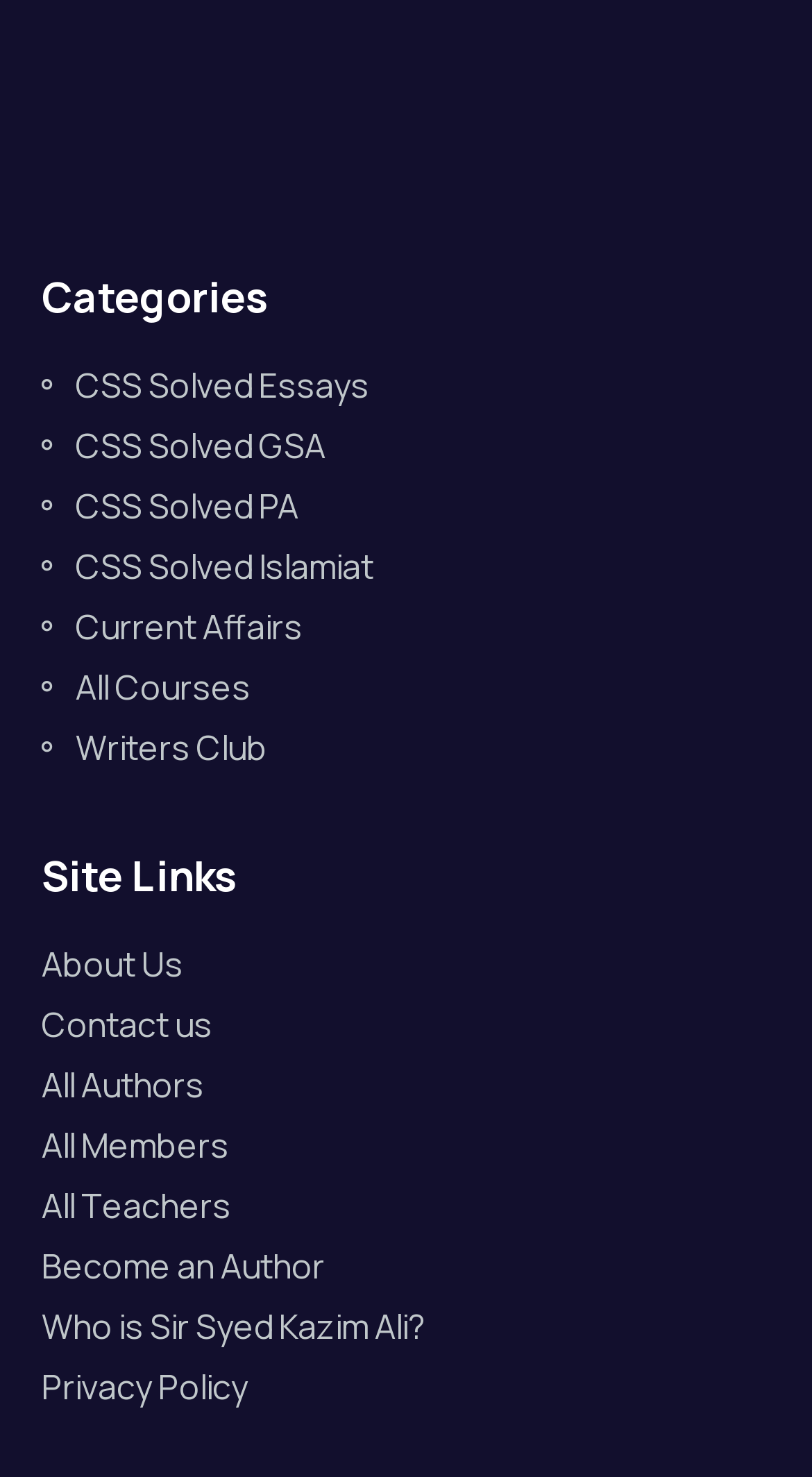Please find the bounding box for the following UI element description. Provide the coordinates in (top-left x, top-left y, bottom-right x, bottom-right y) format, with values between 0 and 1: CSS Solved PA

[0.051, 0.326, 0.949, 0.359]